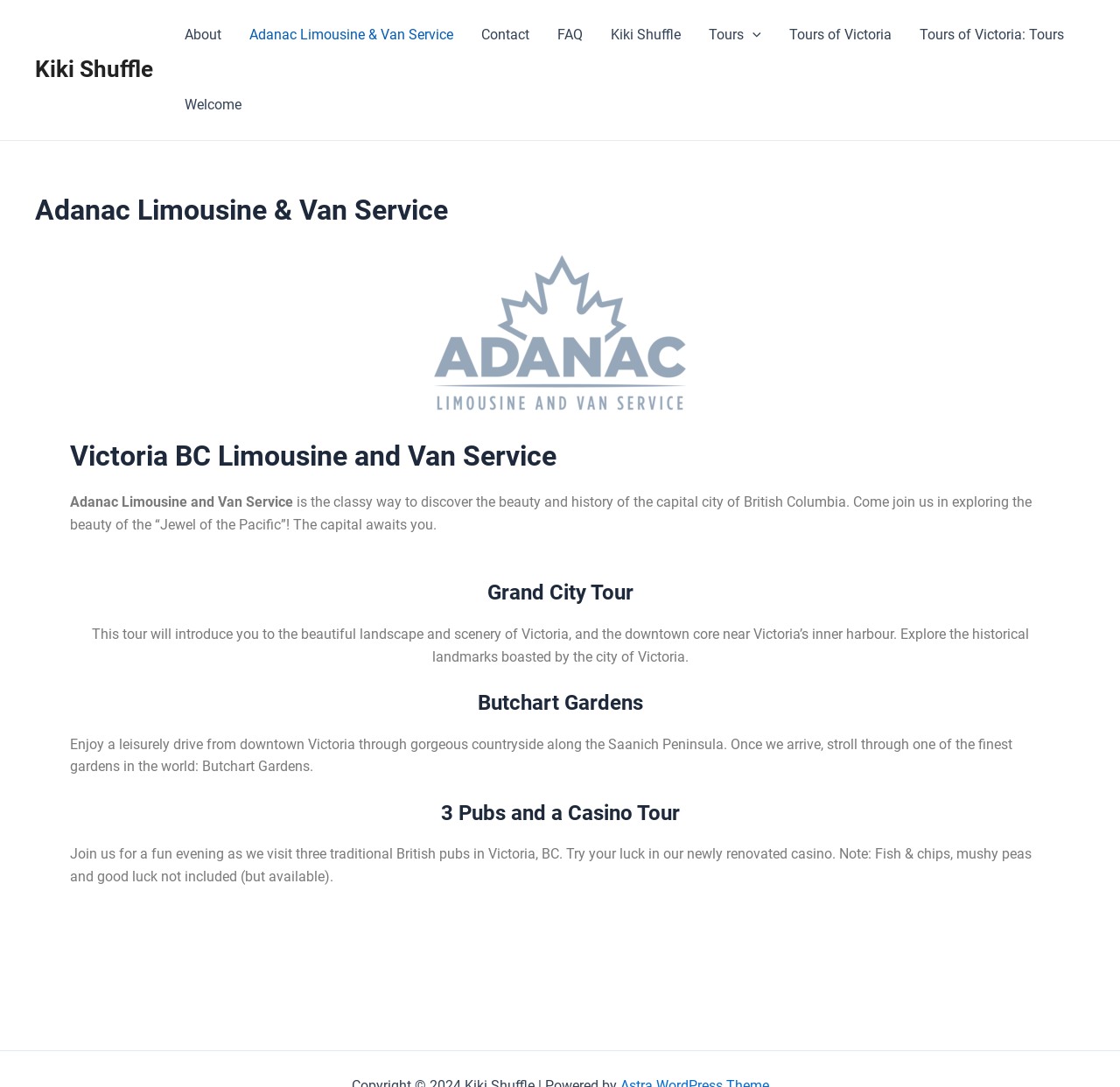How many pubs are visited in the 3 Pubs and a Casino Tour?
Respond with a short answer, either a single word or a phrase, based on the image.

3